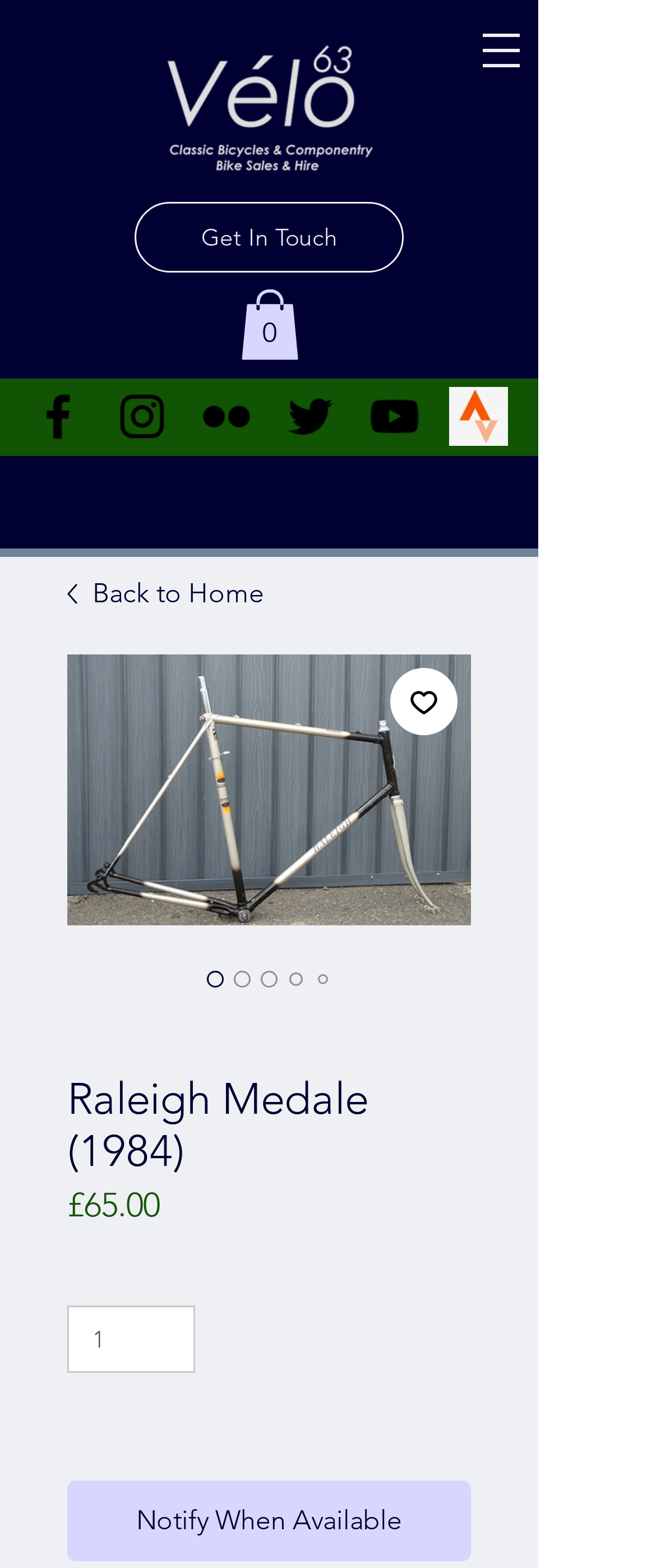Please identify the bounding box coordinates of the element I need to click to follow this instruction: "Notify When Available".

[0.103, 0.944, 0.718, 0.995]